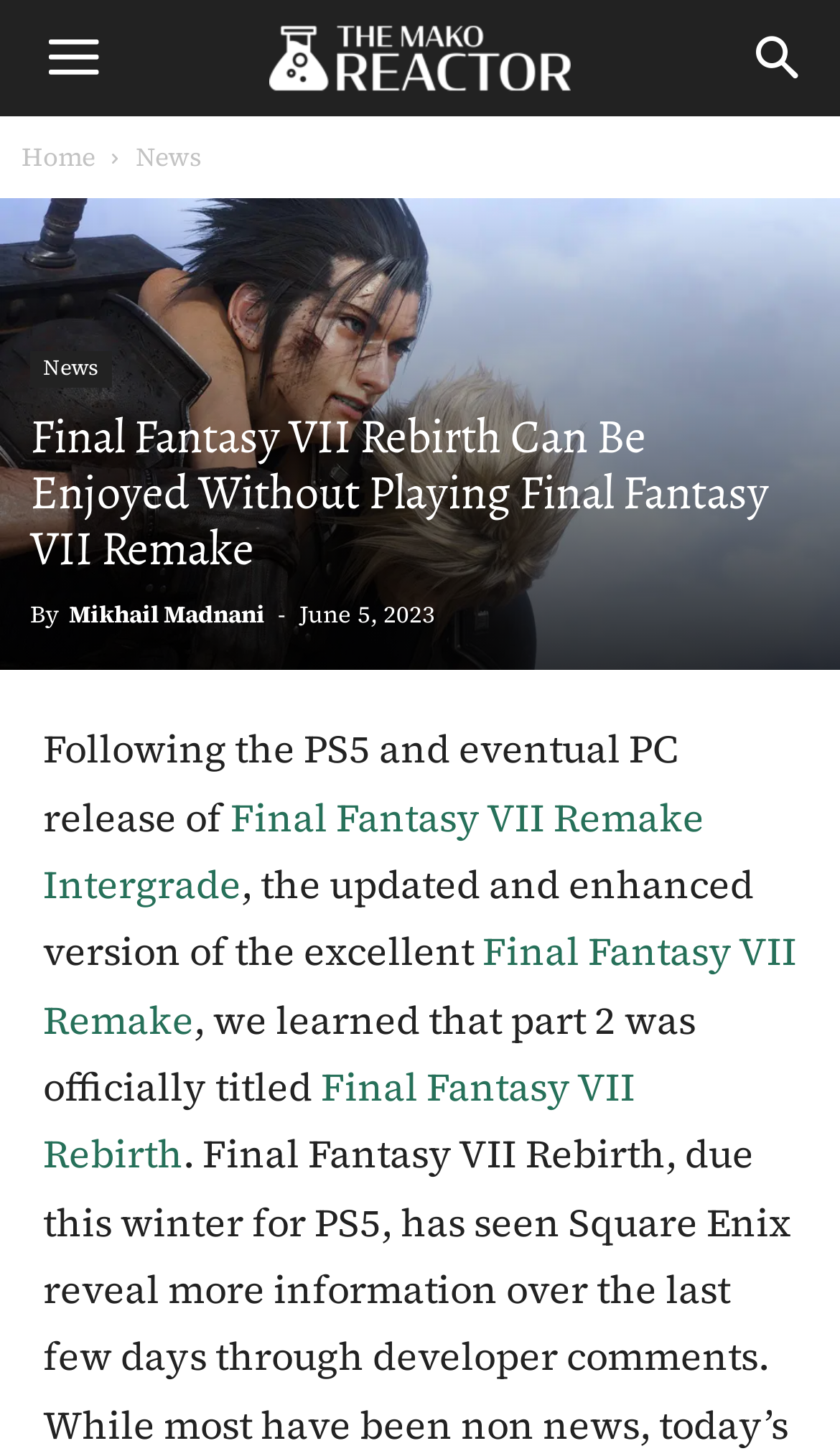What is the name of the menu button on the top left?
Please provide a single word or phrase as the answer based on the screenshot.

Menu